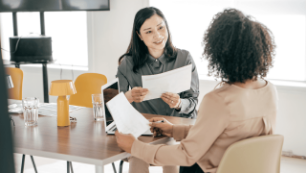Utilize the details in the image to give a detailed response to the question: How many women are in the image?

The caption explicitly states that there are two women engaging in a focused discussion, with one woman seated across from the other.